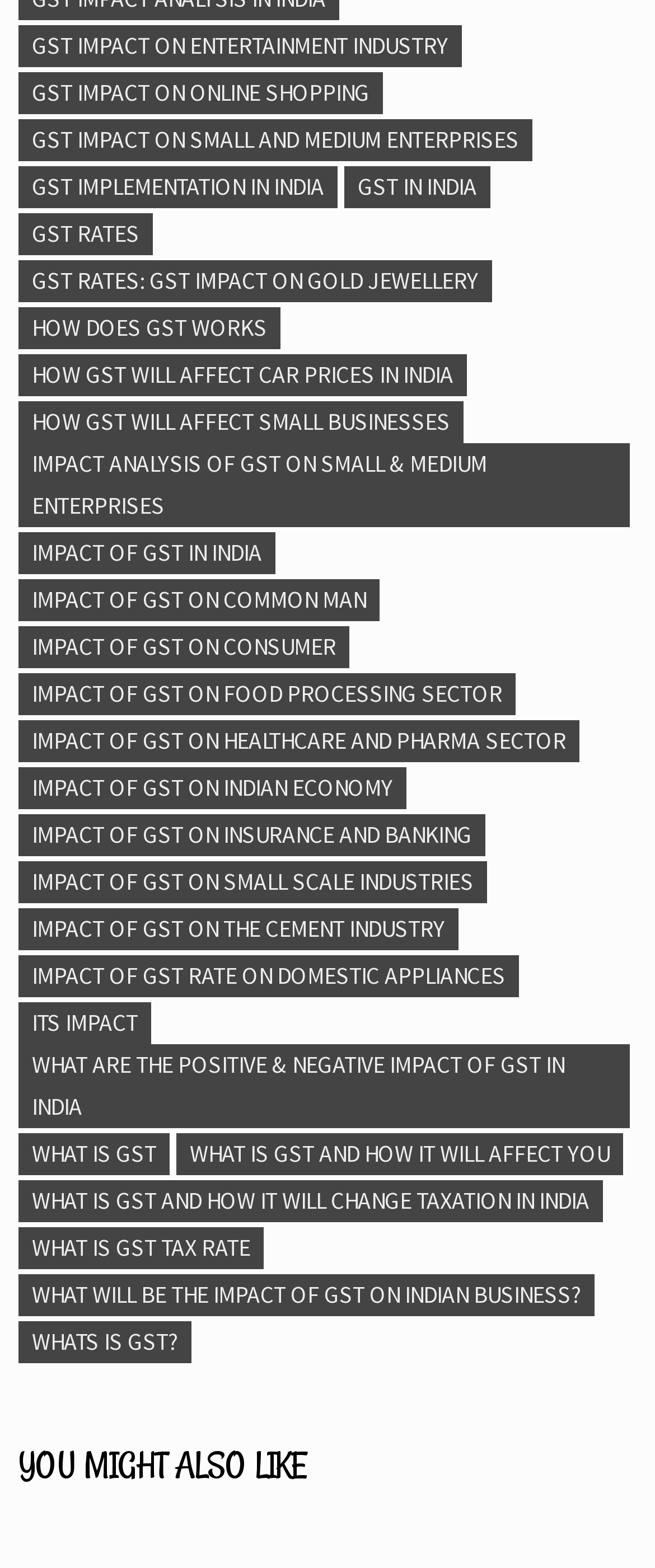Provide a single word or phrase answer to the question: 
How many links are there on the webpage?

556